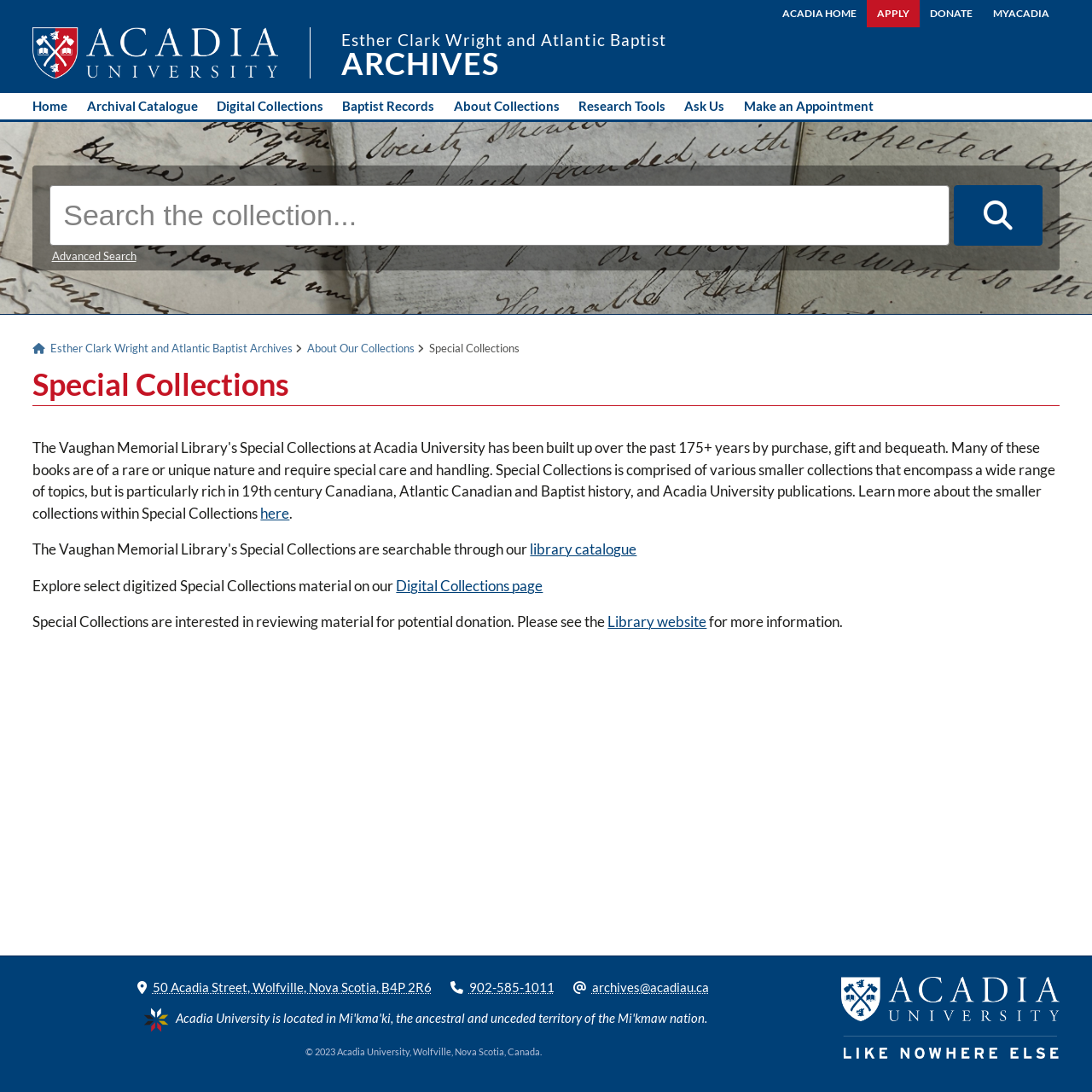Identify the bounding box coordinates for the element that needs to be clicked to fulfill this instruction: "View the 'Alumni Stories: Emma' page". Provide the coordinates in the format of four float numbers between 0 and 1: [left, top, right, bottom].

None